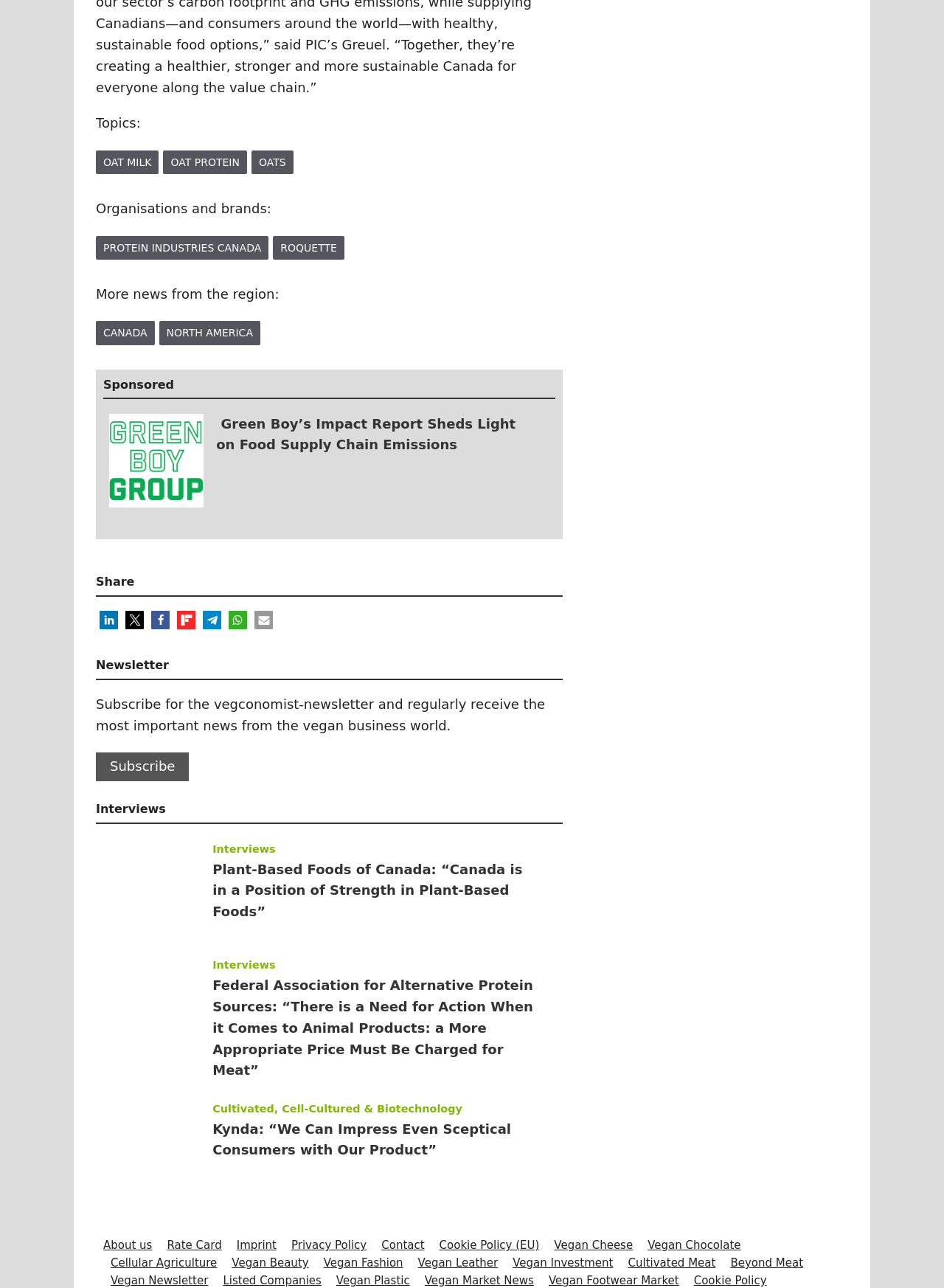Specify the bounding box coordinates of the region I need to click to perform the following instruction: "Learn more about Green Boy’s Impact Report". The coordinates must be four float numbers in the range of 0 to 1, i.e., [left, top, right, bottom].

[0.229, 0.323, 0.546, 0.351]